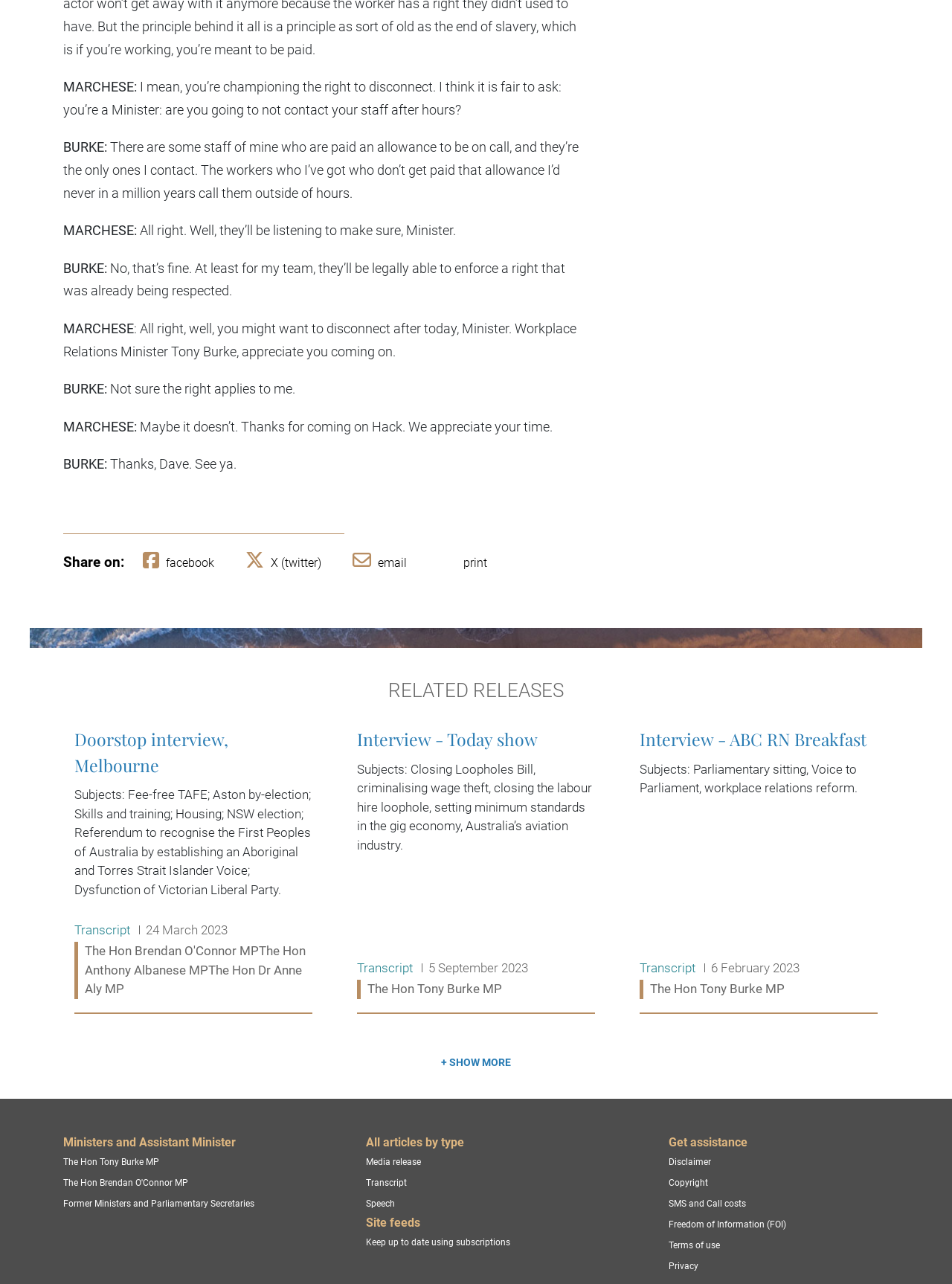What is the date of the 'Doorstop interview, Melbourne'?
Answer the question in a detailed and comprehensive manner.

The date of the 'Doorstop interview, Melbourne' is mentioned as 24 March 2023, which can be found in the 'RELATED RELEASES' section.